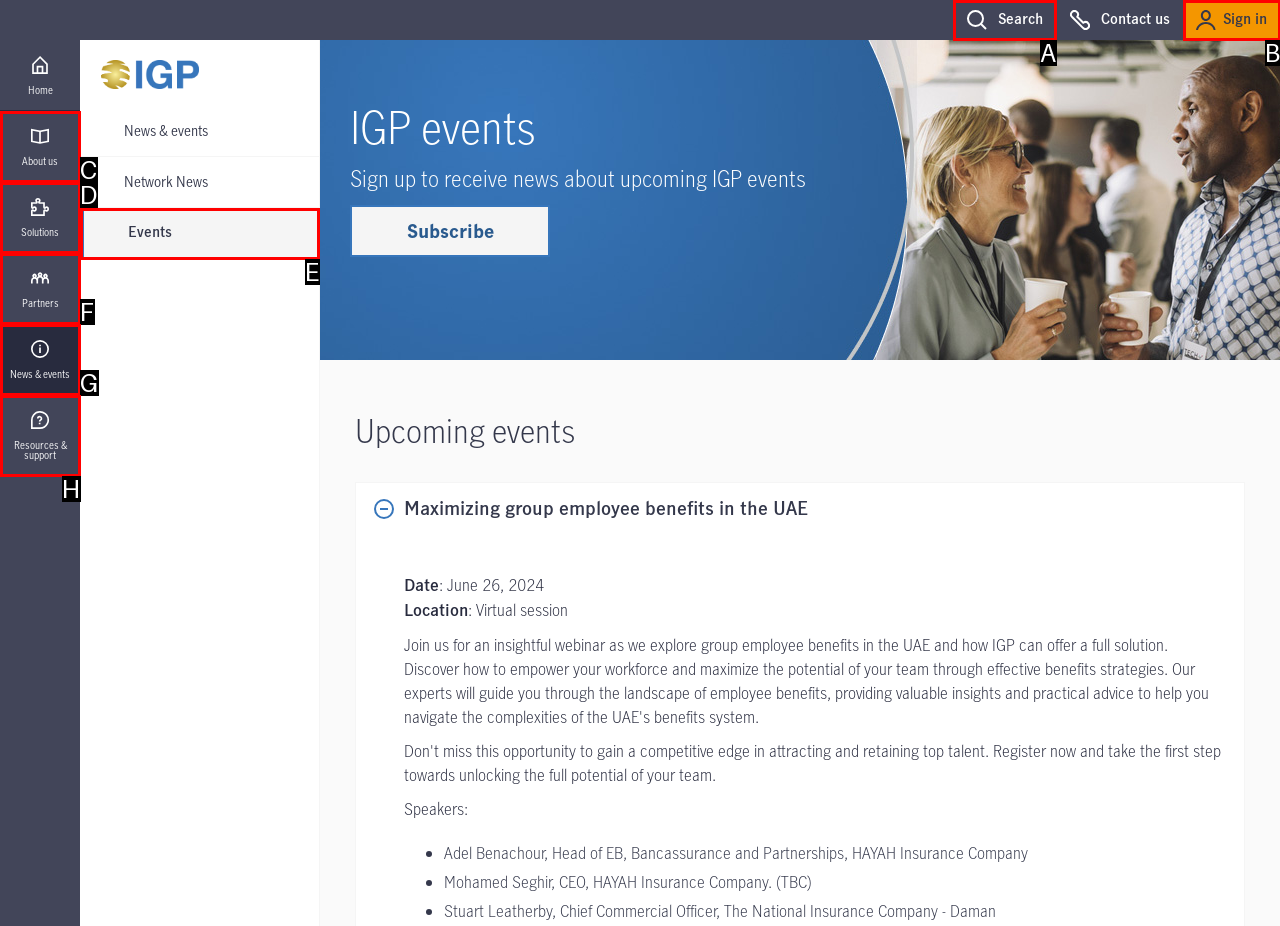From the choices given, find the HTML element that matches this description: Search. Answer with the letter of the selected option directly.

A